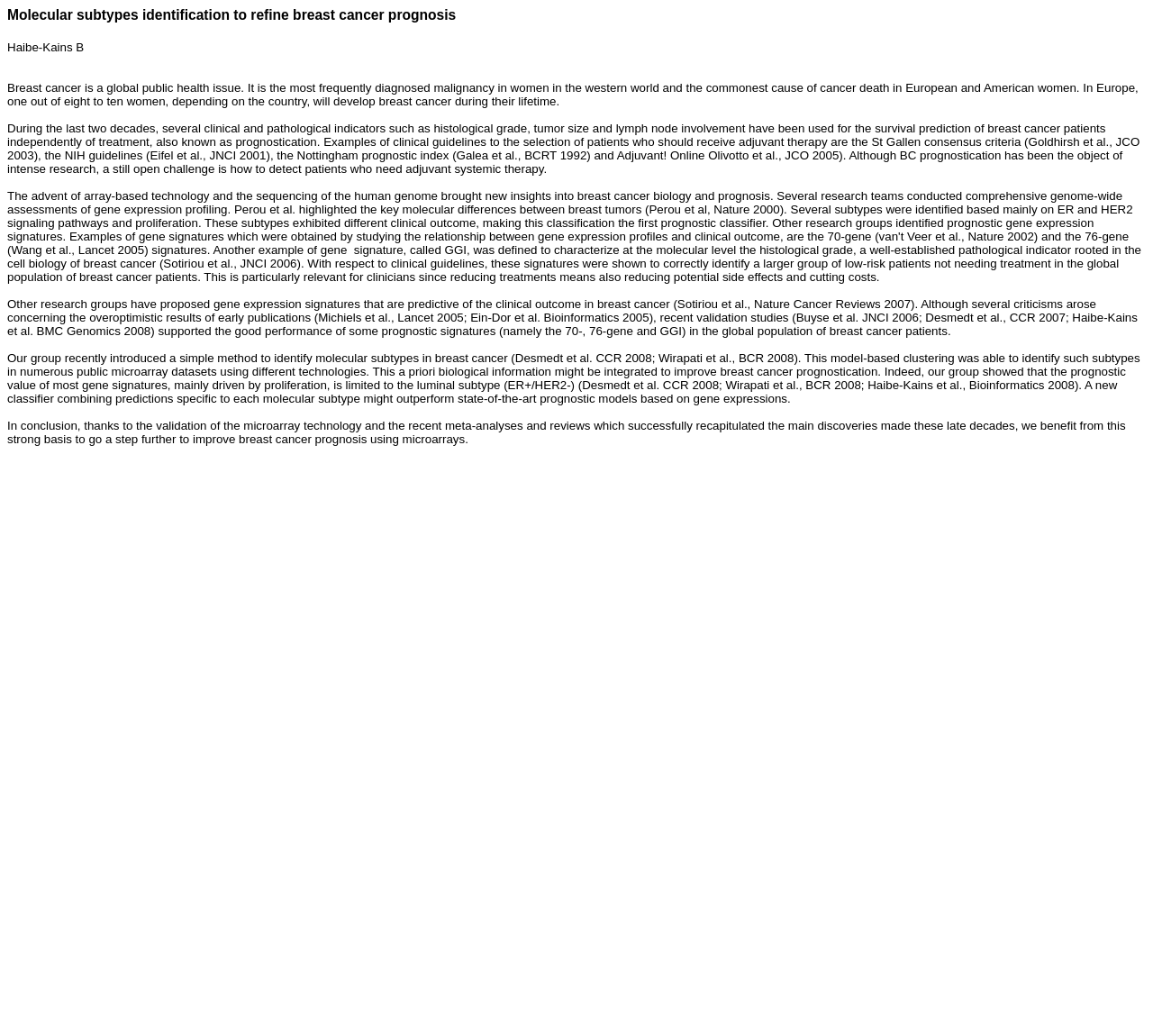What is the main topic of the webpage?
Provide a detailed and extensive answer to the question.

The main topic of the webpage is breast cancer prognosis, which can be inferred from the heading 'Molecular subtypes identification to refine breast cancer prognosis' and the subsequent text discussing breast cancer and its prognosis.